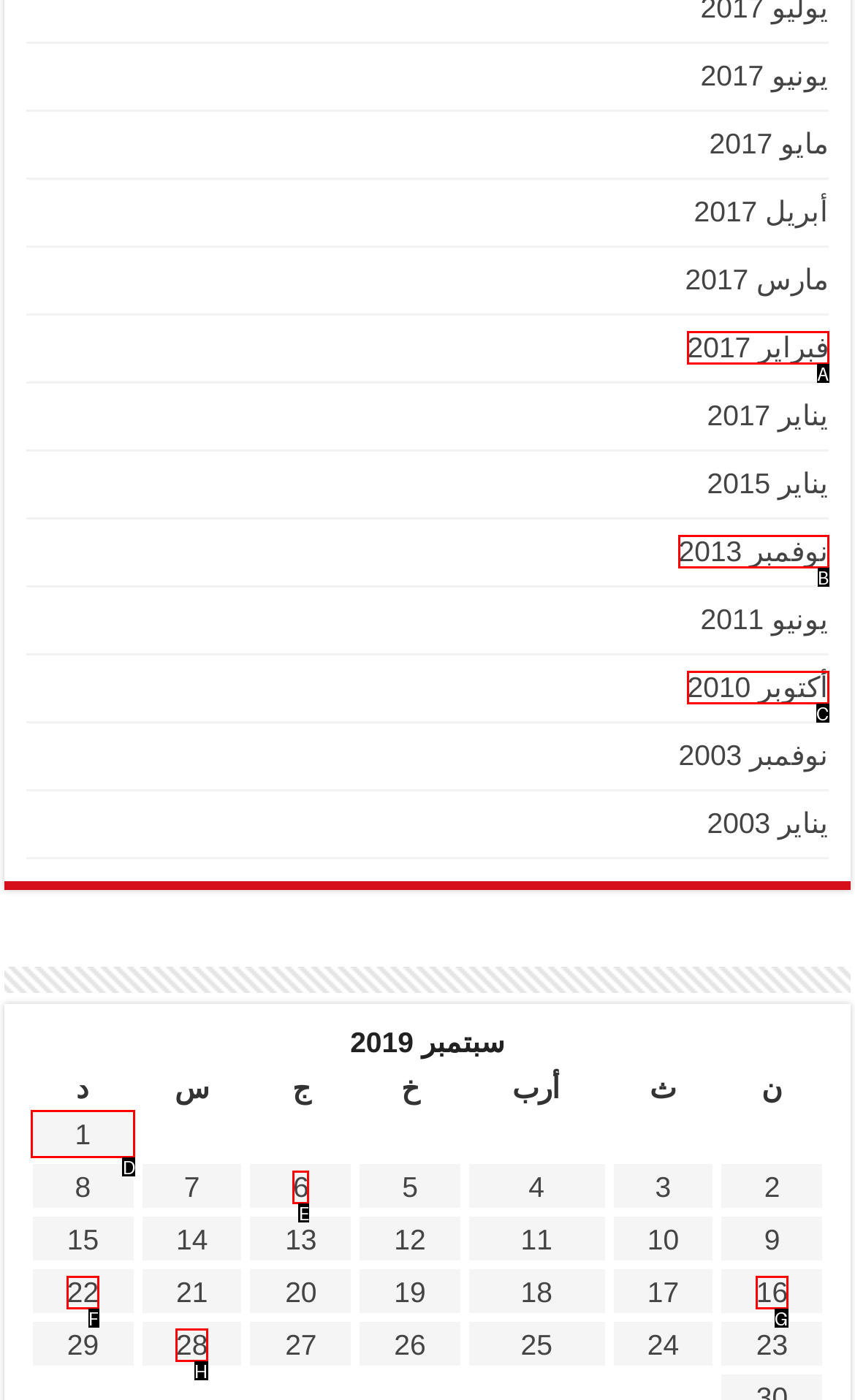Identify the HTML element to click to fulfill this task: view articles published on 1 September 2019
Answer with the letter from the given choices.

D